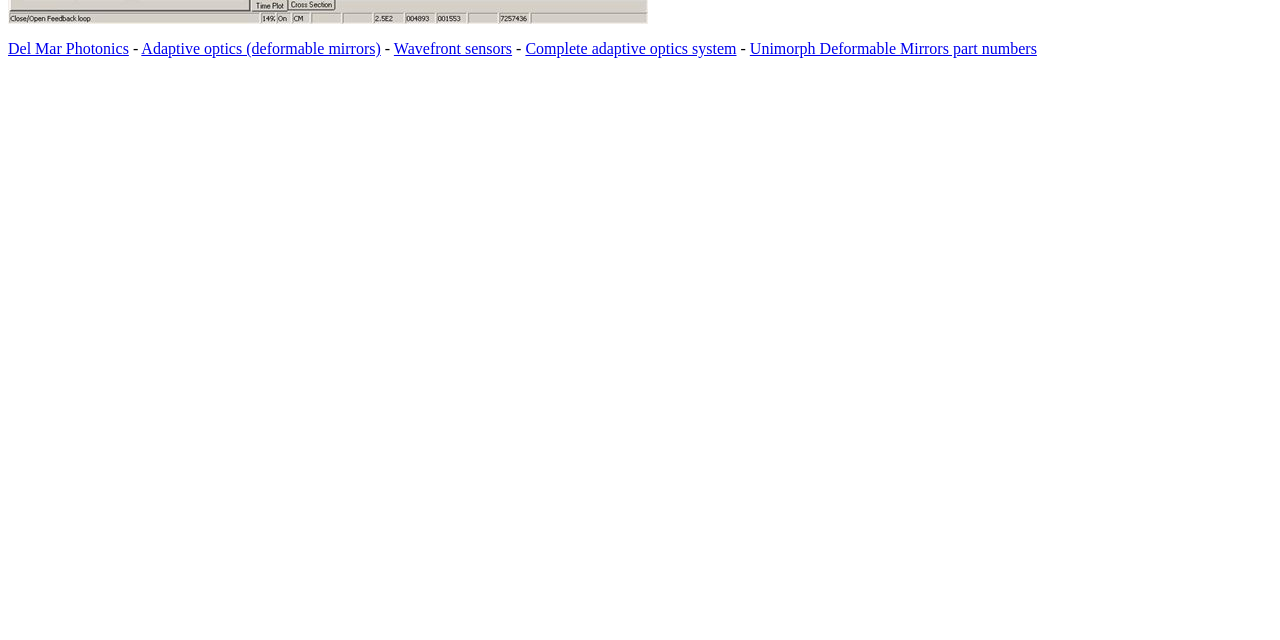Identify the bounding box coordinates for the UI element mentioned here: "Del Mar Photonics". Provide the coordinates as four float values between 0 and 1, i.e., [left, top, right, bottom].

[0.006, 0.062, 0.101, 0.089]